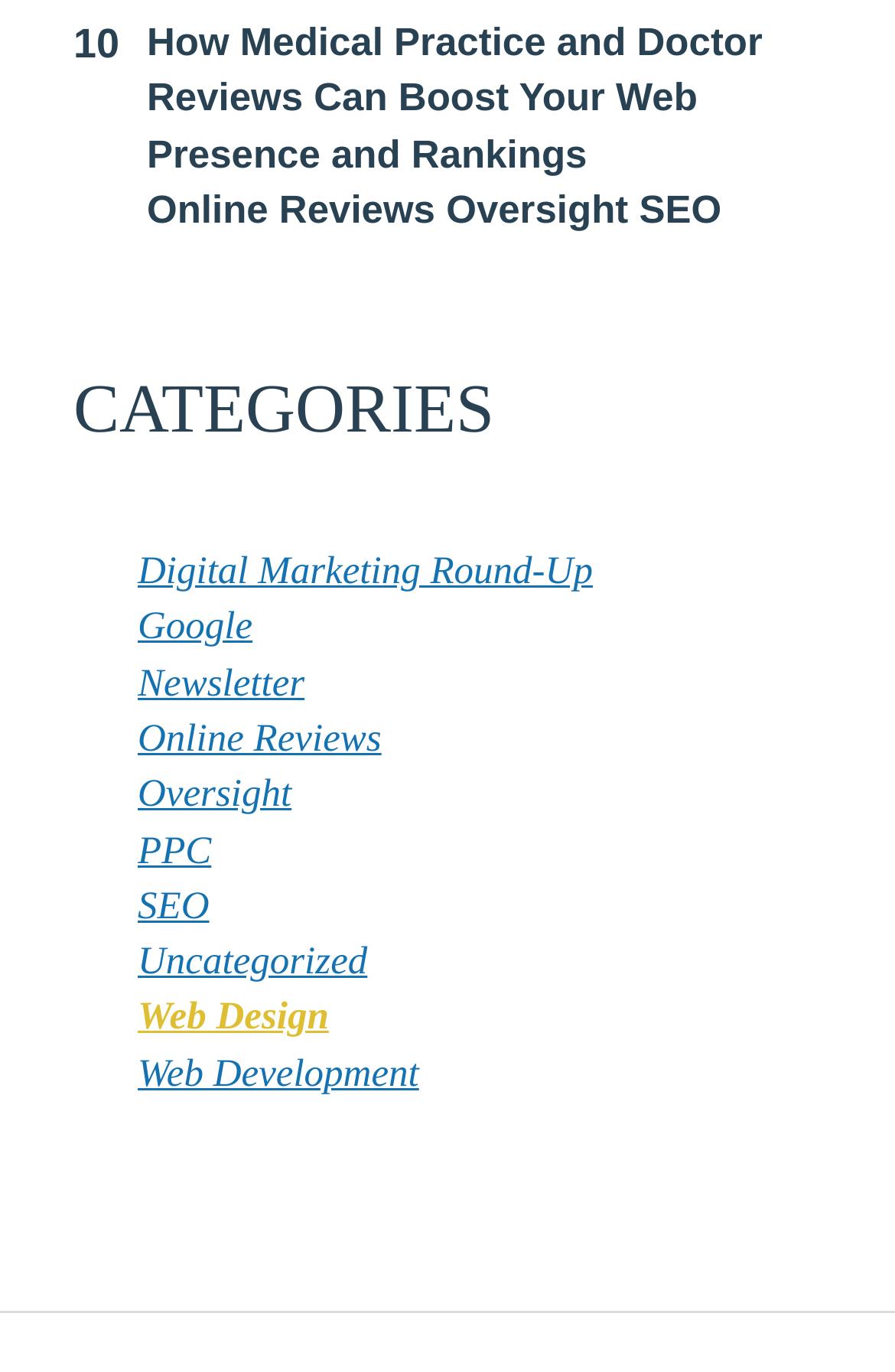Can you specify the bounding box coordinates of the area that needs to be clicked to fulfill the following instruction: "Discover SEO"?

[0.714, 0.137, 0.806, 0.169]